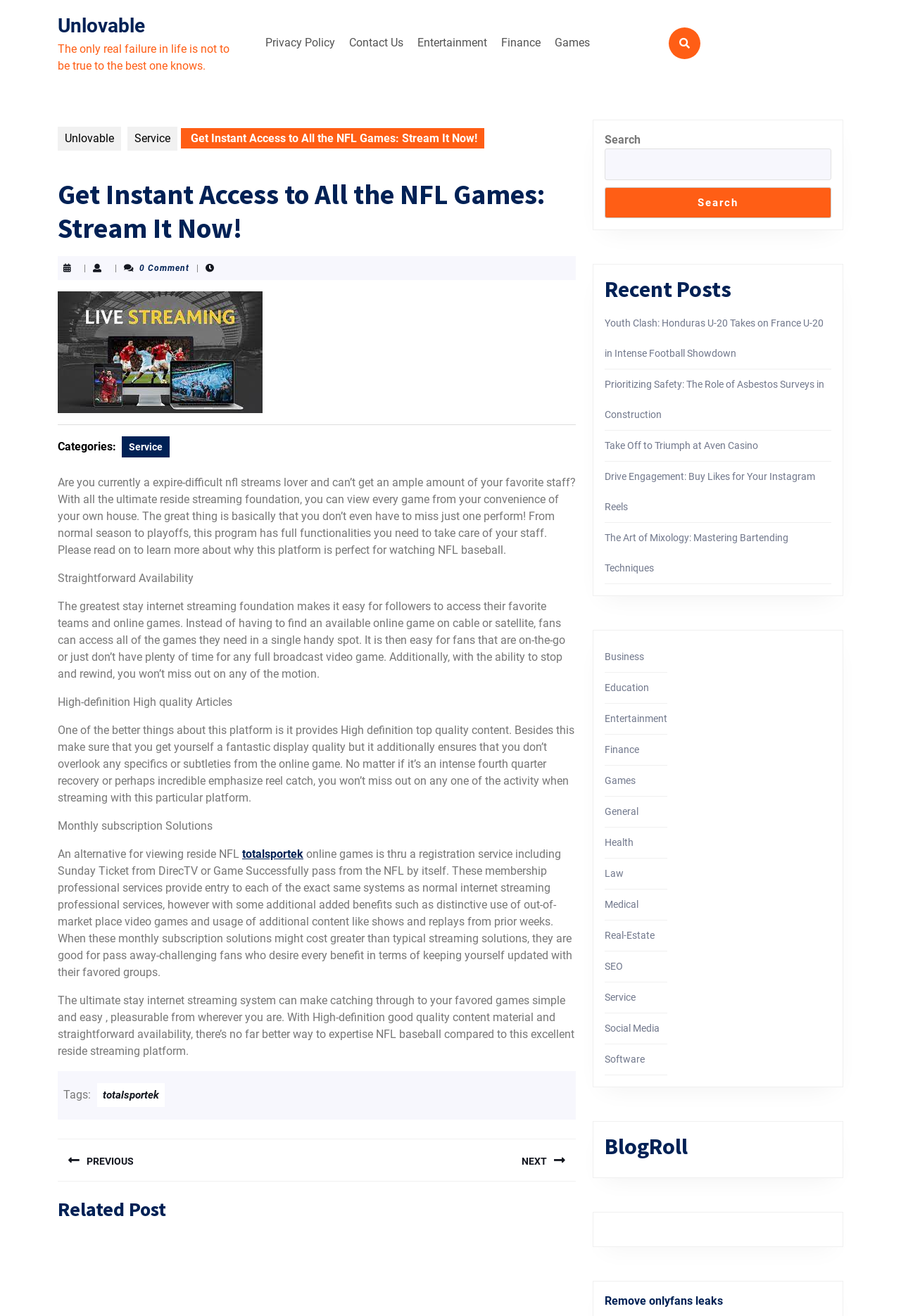For the given element description PREVIOUS Previous post:, determine the bounding box coordinates of the UI element. The coordinates should follow the format (top-left x, top-left y, bottom-right x, bottom-right y) and be within the range of 0 to 1.

[0.064, 0.865, 0.352, 0.898]